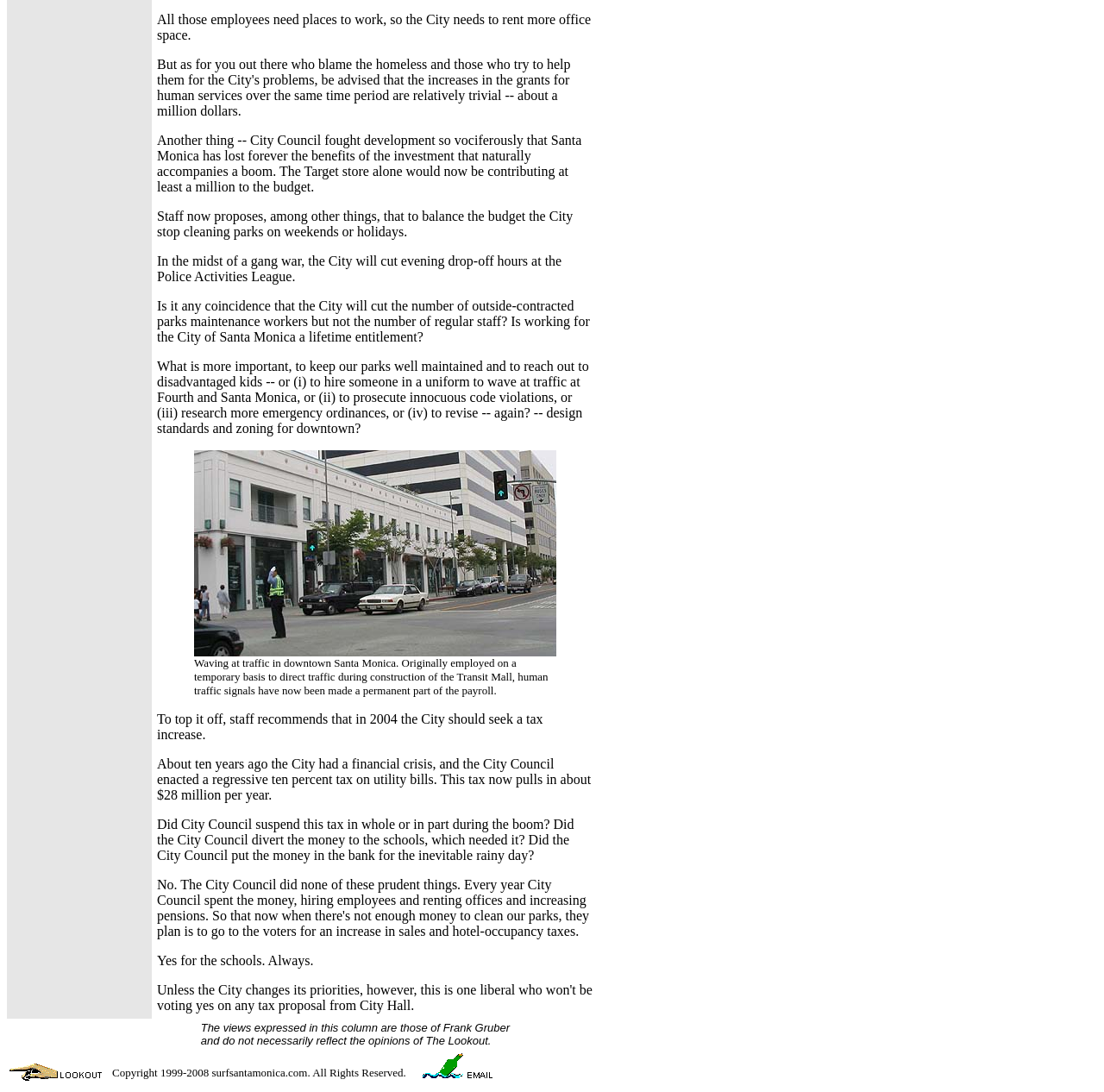What is the purpose of human traffic signals?
Use the image to answer the question with a single word or phrase.

Direct traffic